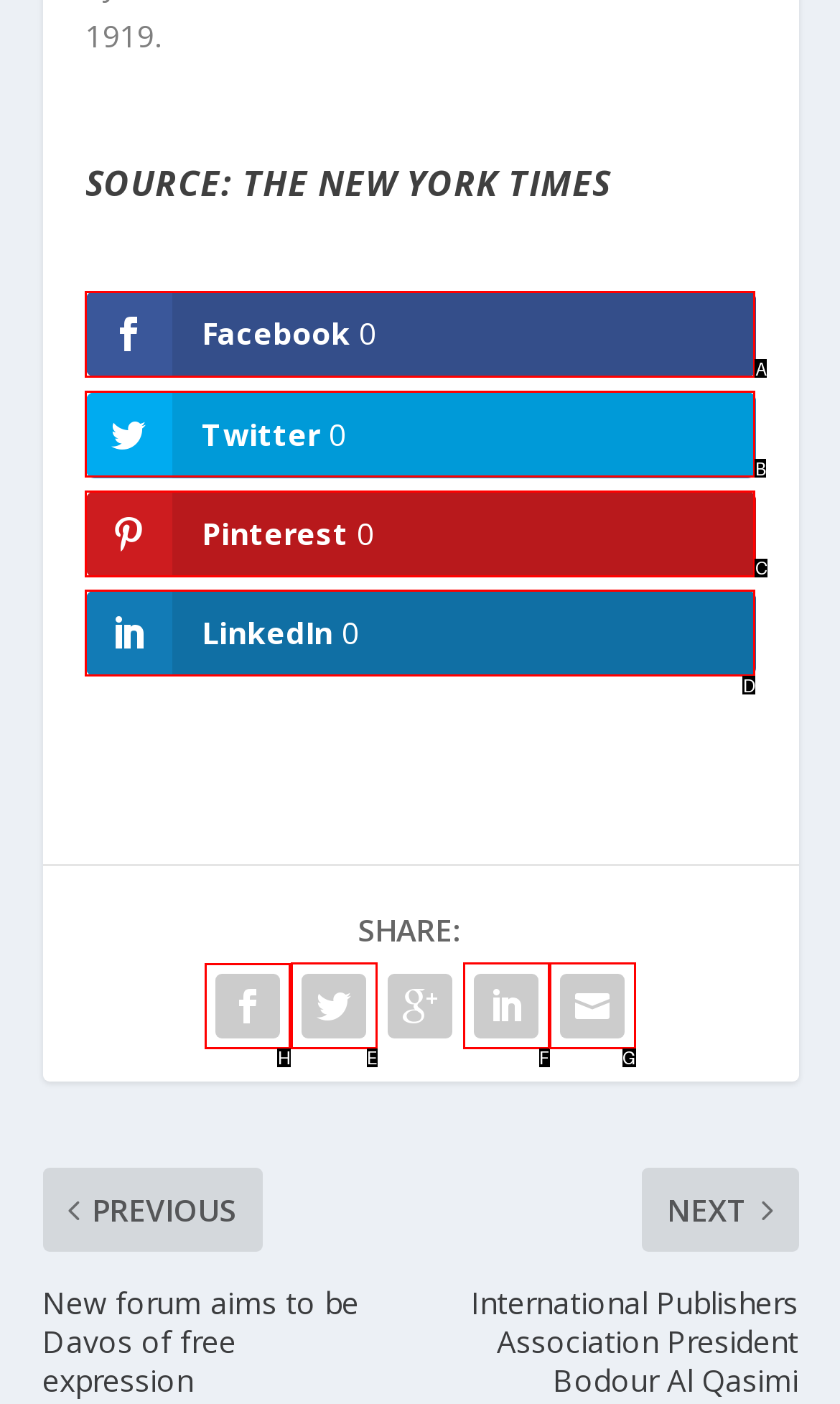Determine the letter of the UI element I should click on to complete the task: Click on Facebook link from the provided choices in the screenshot.

None